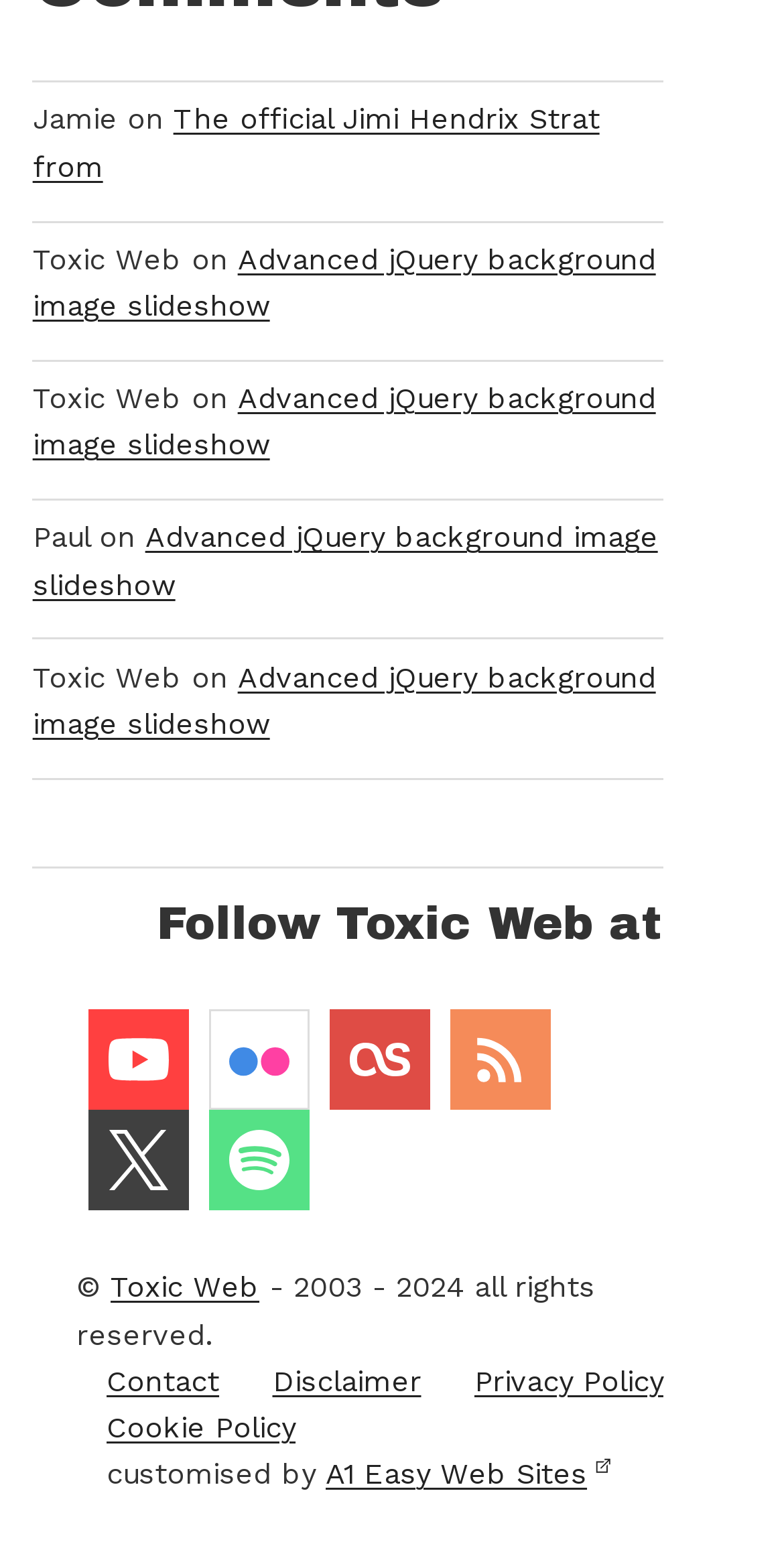Given the description "Privacy Policy", provide the bounding box coordinates of the corresponding UI element.

[0.605, 0.884, 0.846, 0.907]